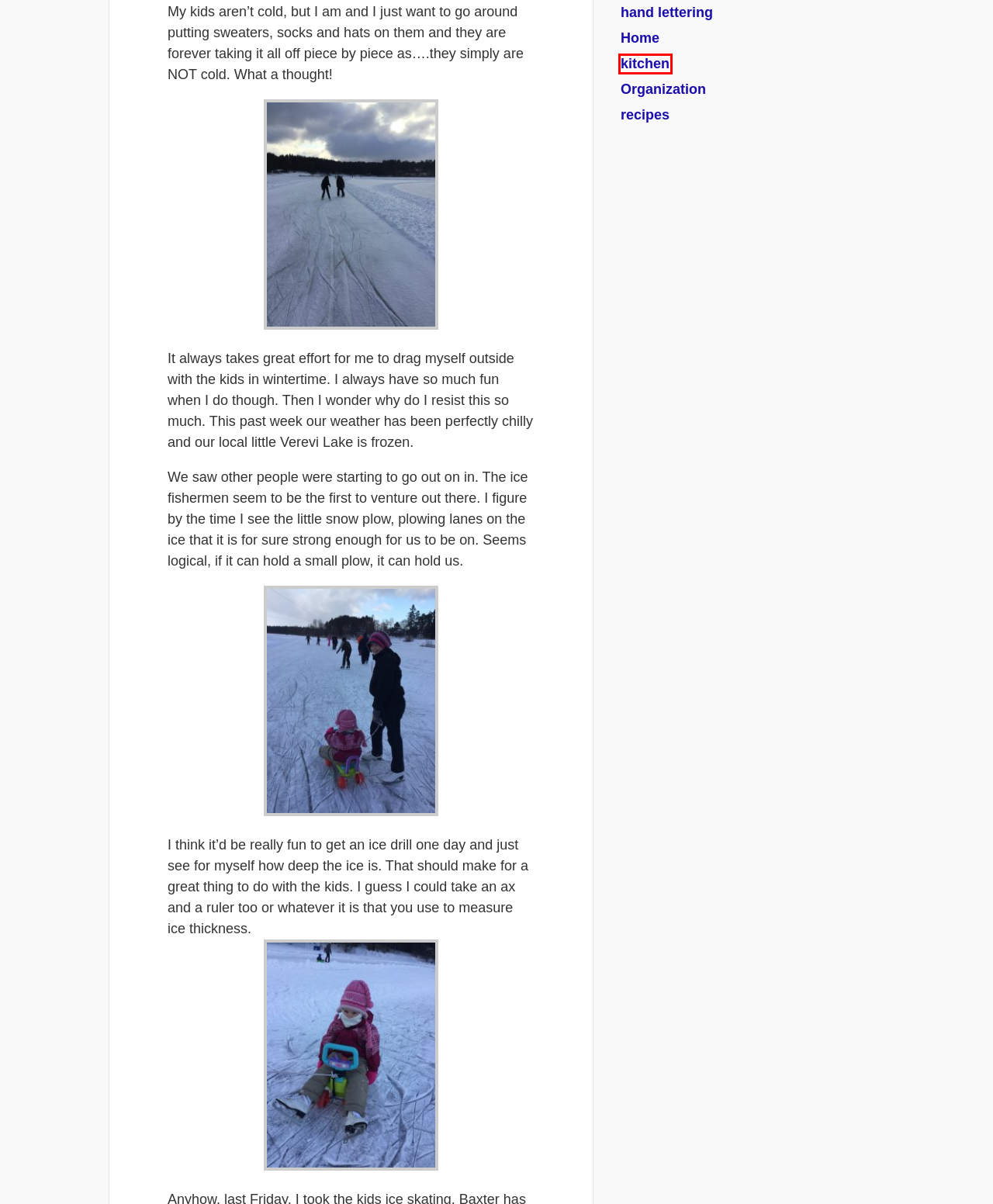Given a screenshot of a webpage with a red bounding box around an element, choose the most appropriate webpage description for the new page displayed after clicking the element within the bounding box. Here are the candidates:
A. WordPress Themes by StudioPress
B. Organization
C. kitchen
D. hand lettering
E. Themes Archive - StudioPress
F. Handlettering – My favorite New Hobby
G. Home
H. recipes

C